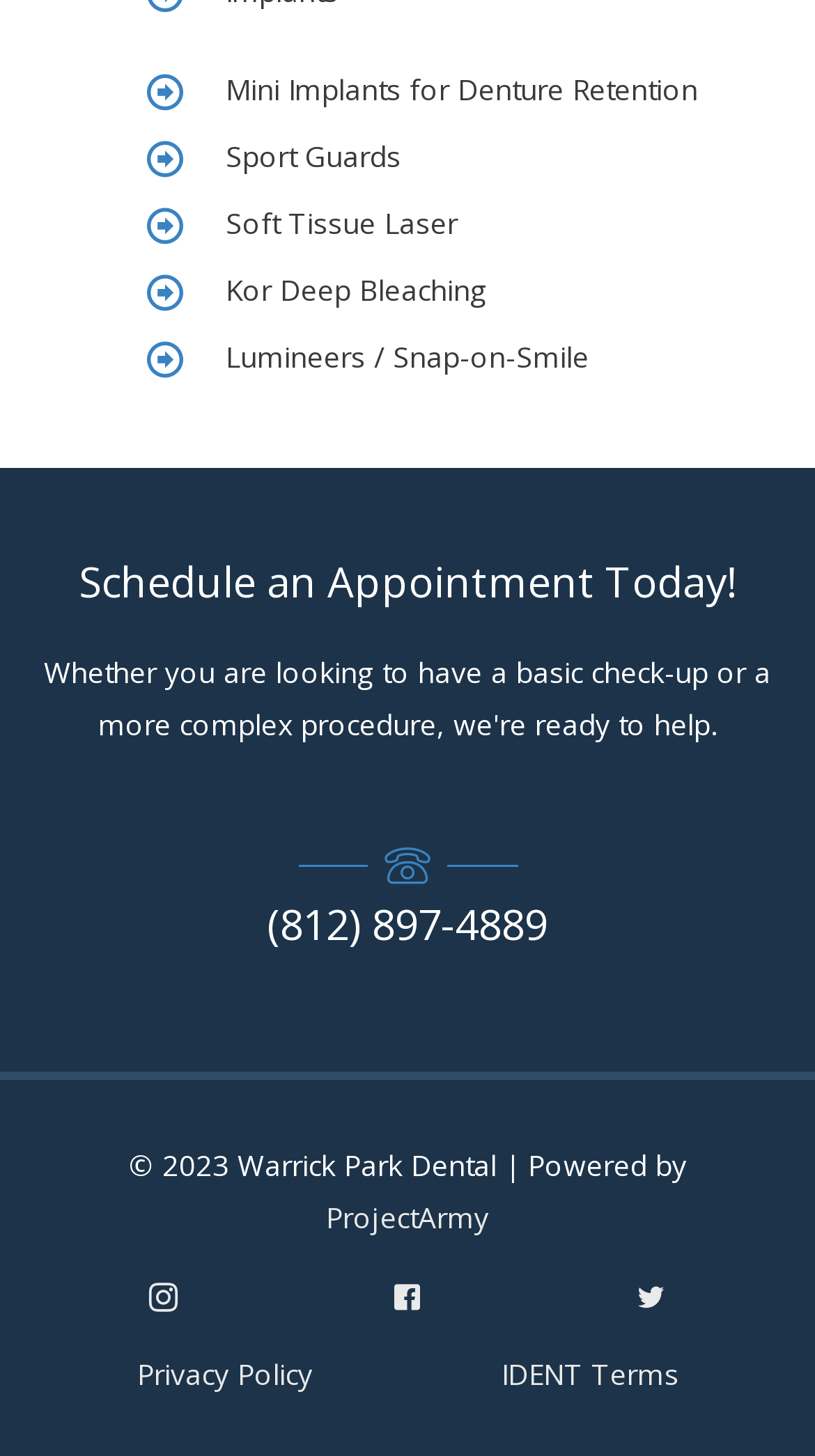What is the purpose of the 'Schedule an Appointment Today!' section?
Refer to the image and provide a one-word or short phrase answer.

To schedule an appointment